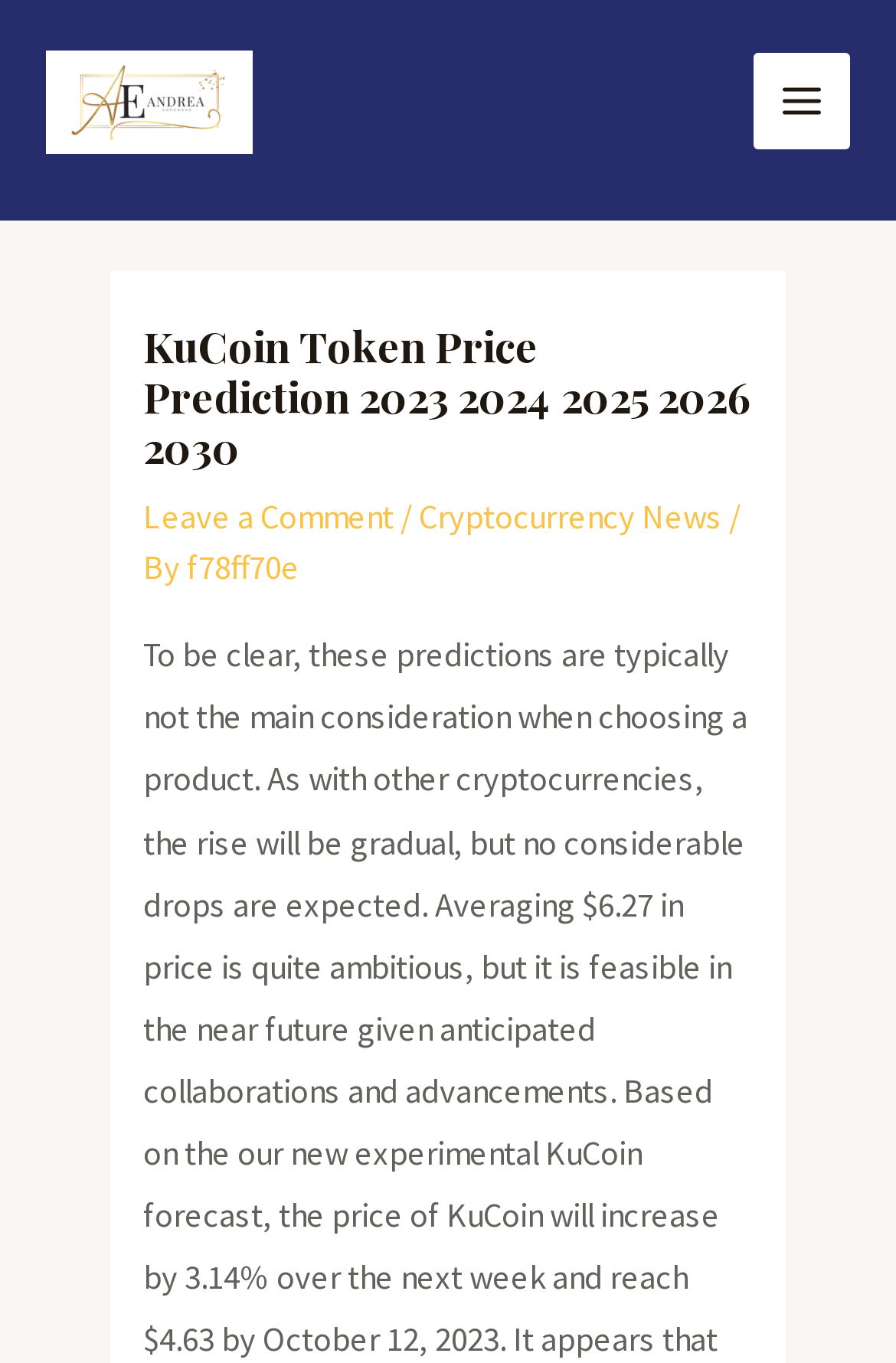How many links are there in the main menu?
Please look at the screenshot and answer in one word or a short phrase.

1